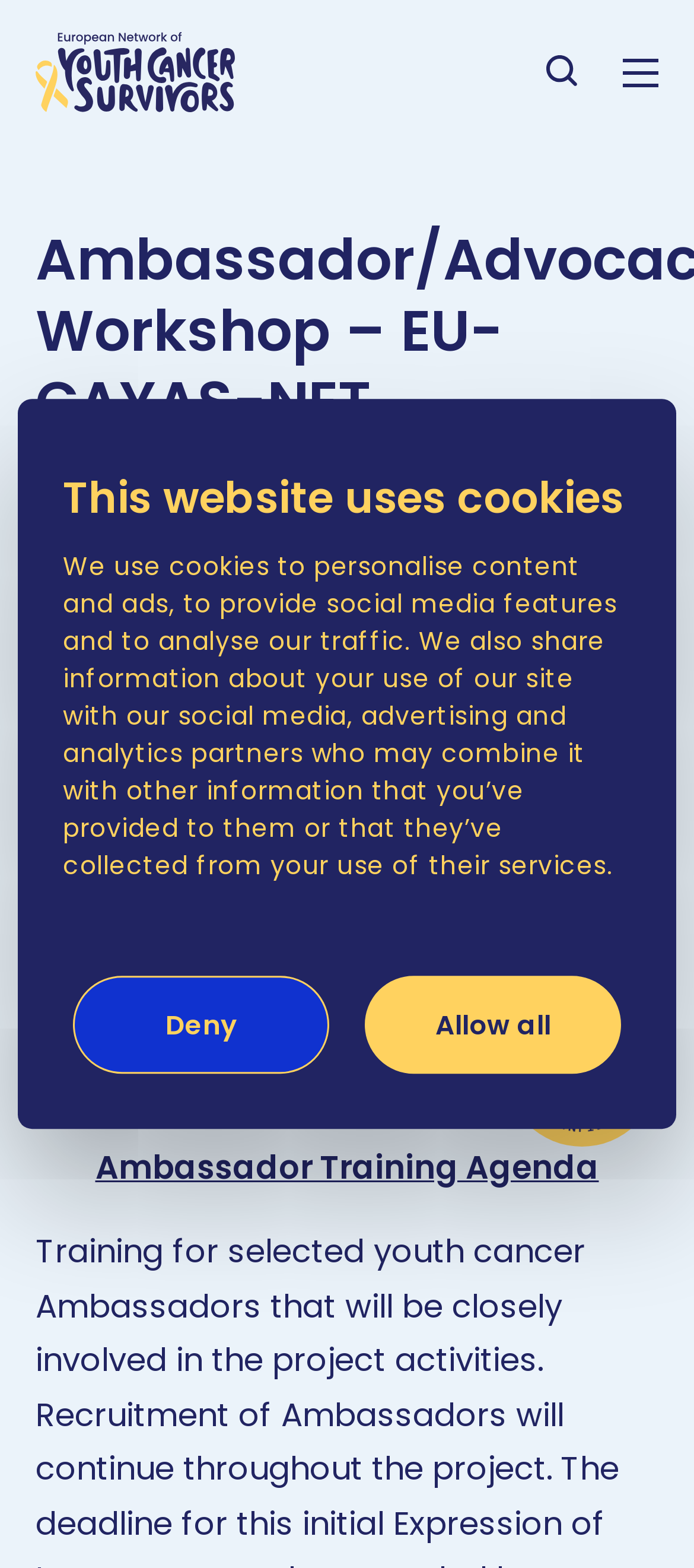Where is the Ambassador/Advocacy Workshop taking place?
Can you provide a detailed and comprehensive answer to the question?

I found the location by looking at the StaticText element with coordinates [0.611, 0.375, 0.97, 0.401], which indicates the location 'BRUSSELS/ONLINE'.